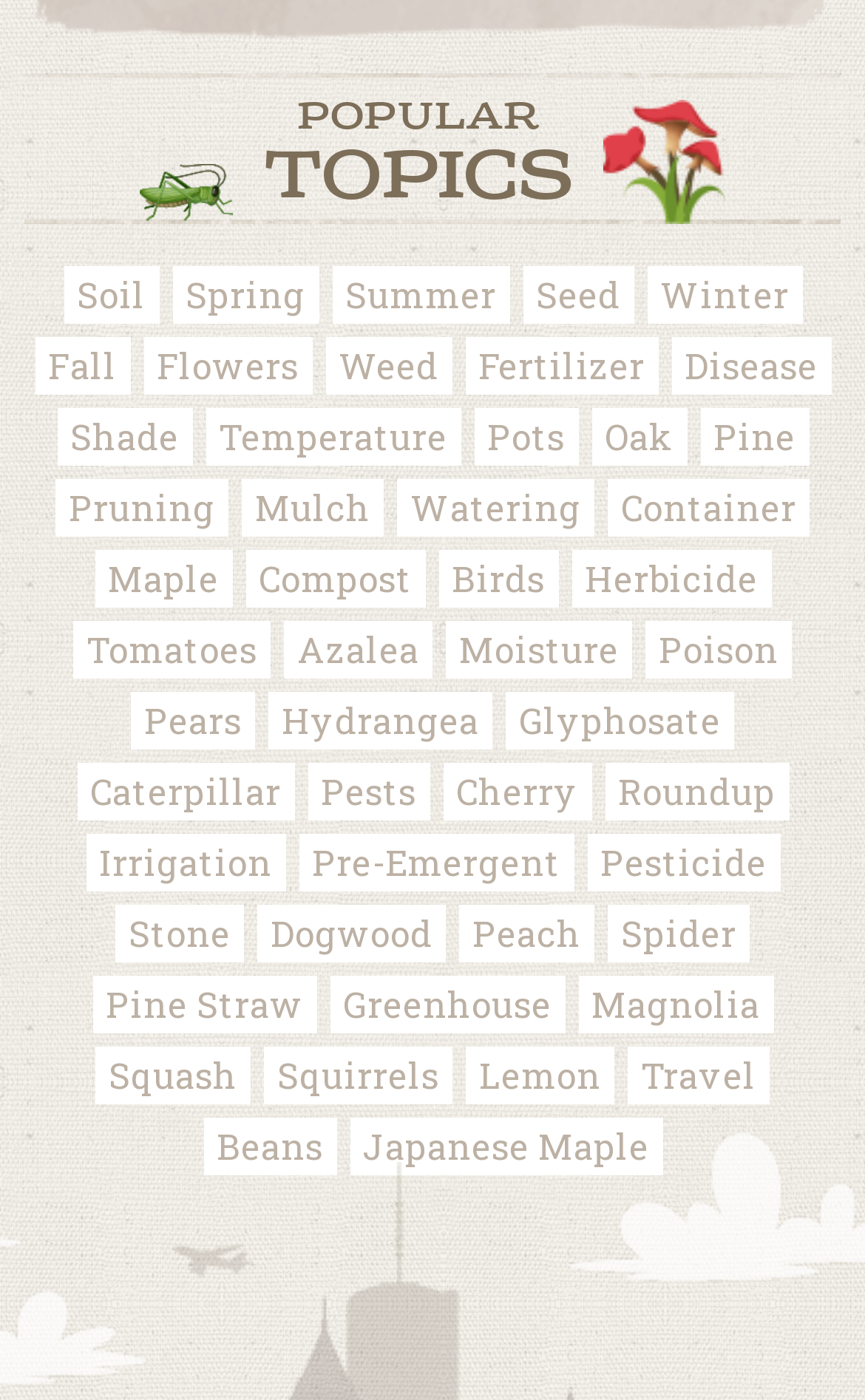Respond to the question below with a single word or phrase: How many links are there under 'POPULAR TOPICS'?

49